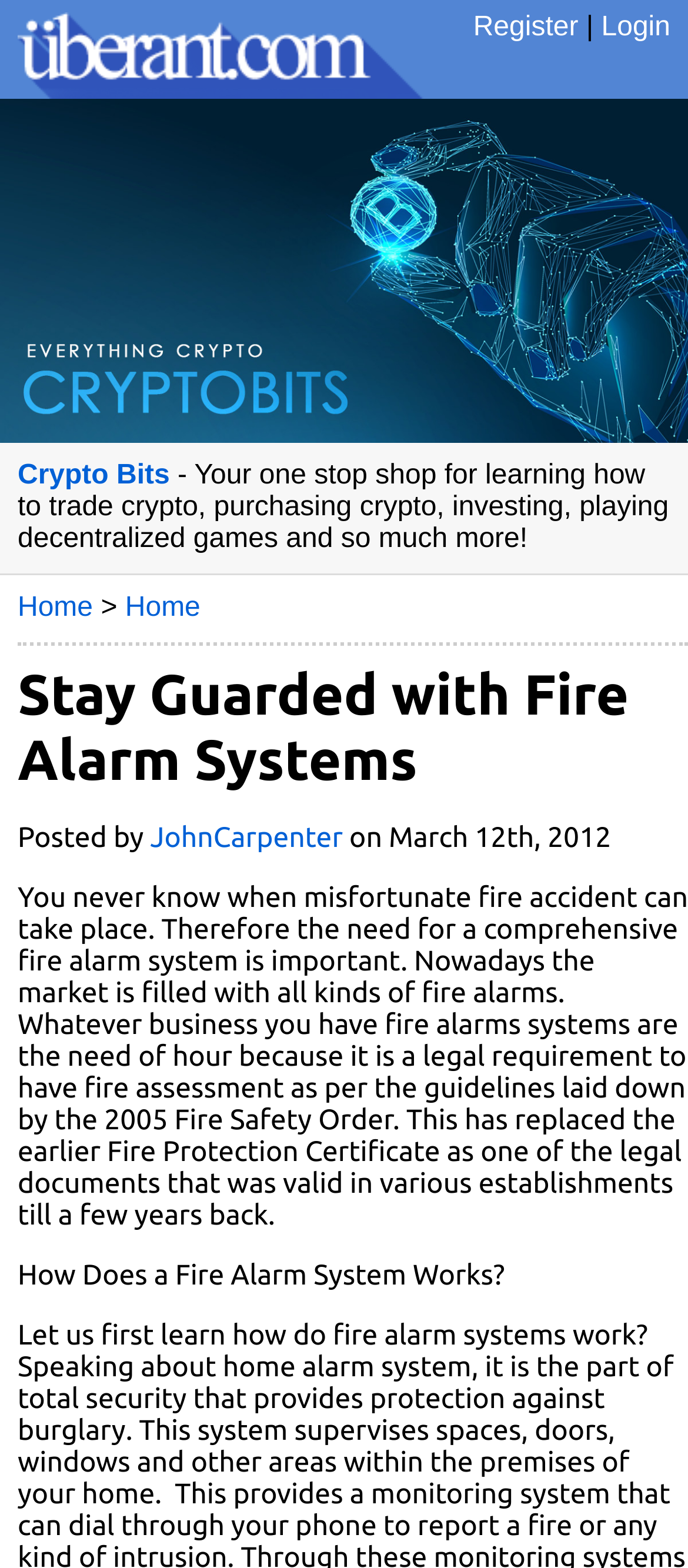Find the bounding box coordinates for the HTML element described as: "Crypto Bits". The coordinates should consist of four float values between 0 and 1, i.e., [left, top, right, bottom].

[0.026, 0.294, 0.247, 0.313]